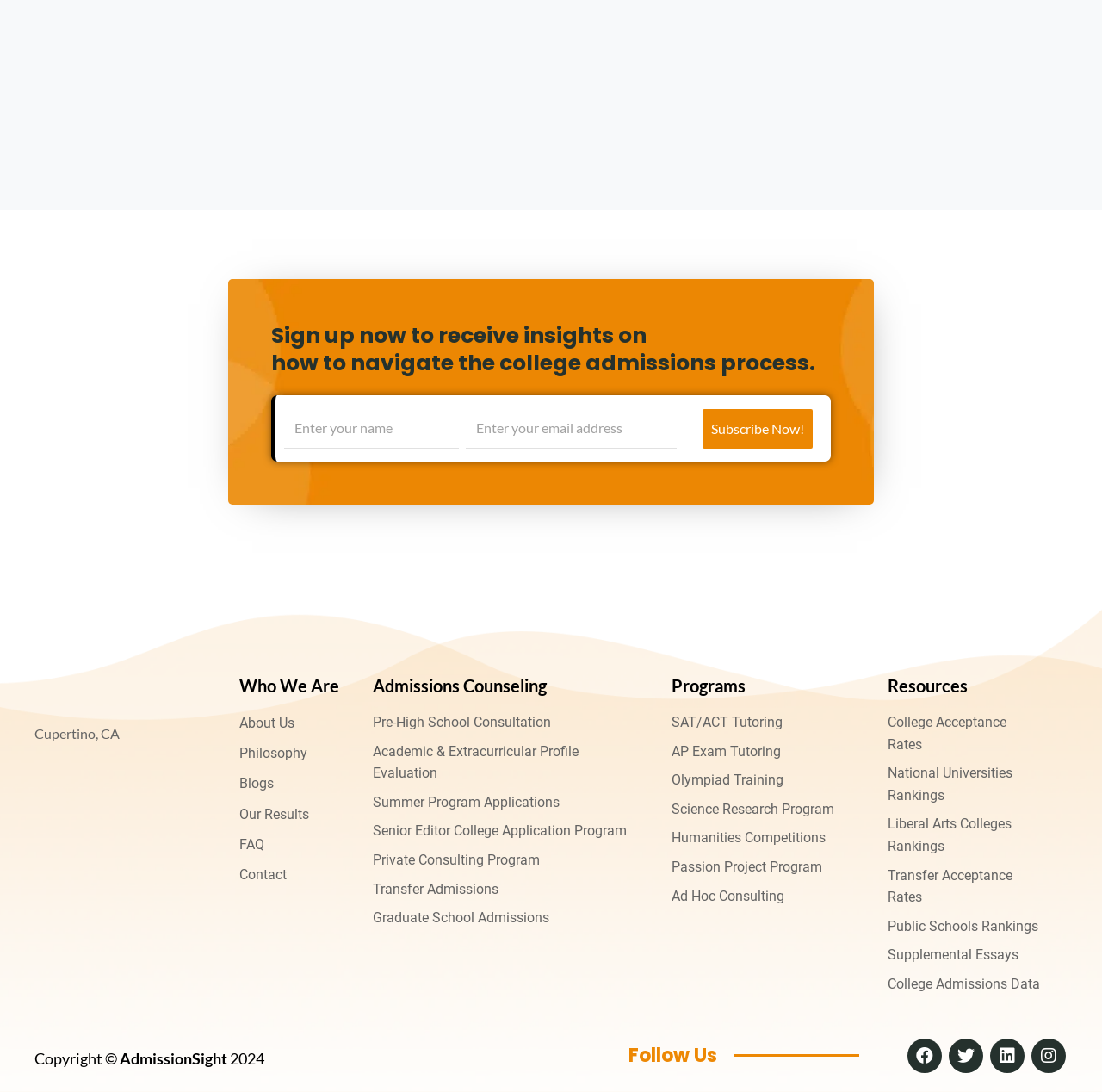Please find the bounding box coordinates of the section that needs to be clicked to achieve this instruction: "Learn more about Admissions Counseling".

[0.338, 0.62, 0.609, 0.636]